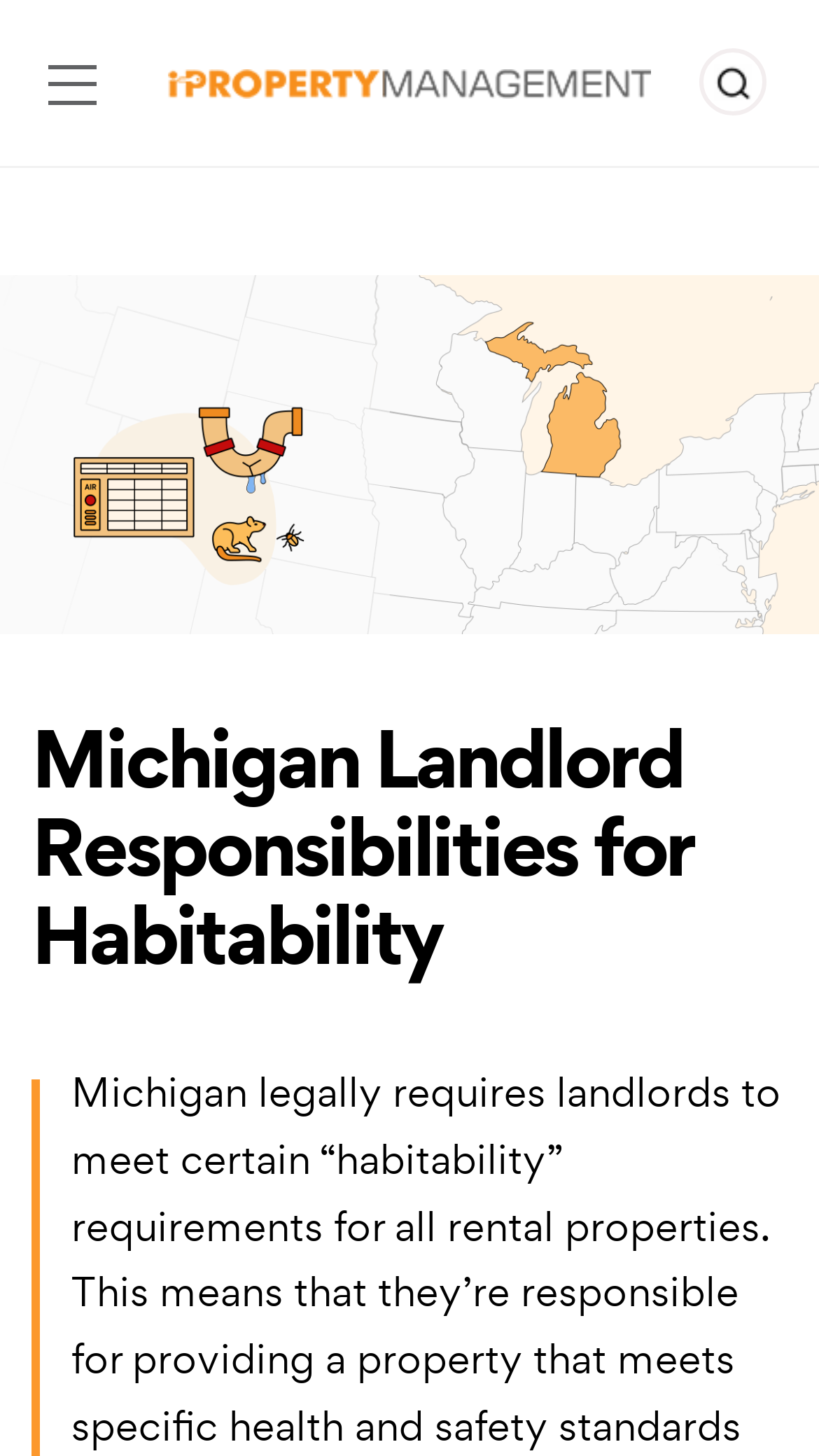Give the bounding box coordinates for the element described by: "parent_node: Laws title="Search"".

[0.854, 0.033, 0.936, 0.079]